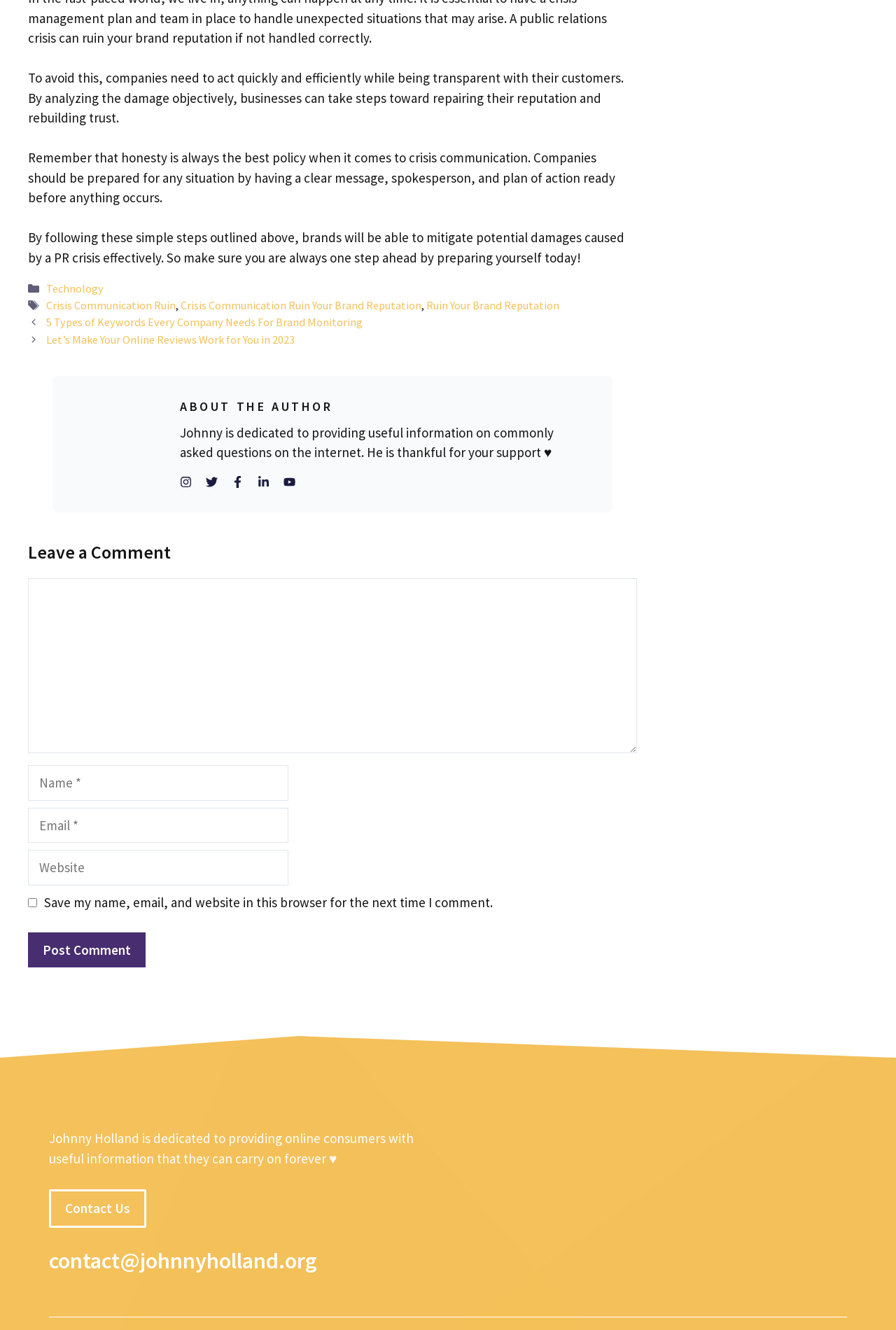What is the topic of crisis communication?
Give a one-word or short-phrase answer derived from the screenshot.

Reputation and trust